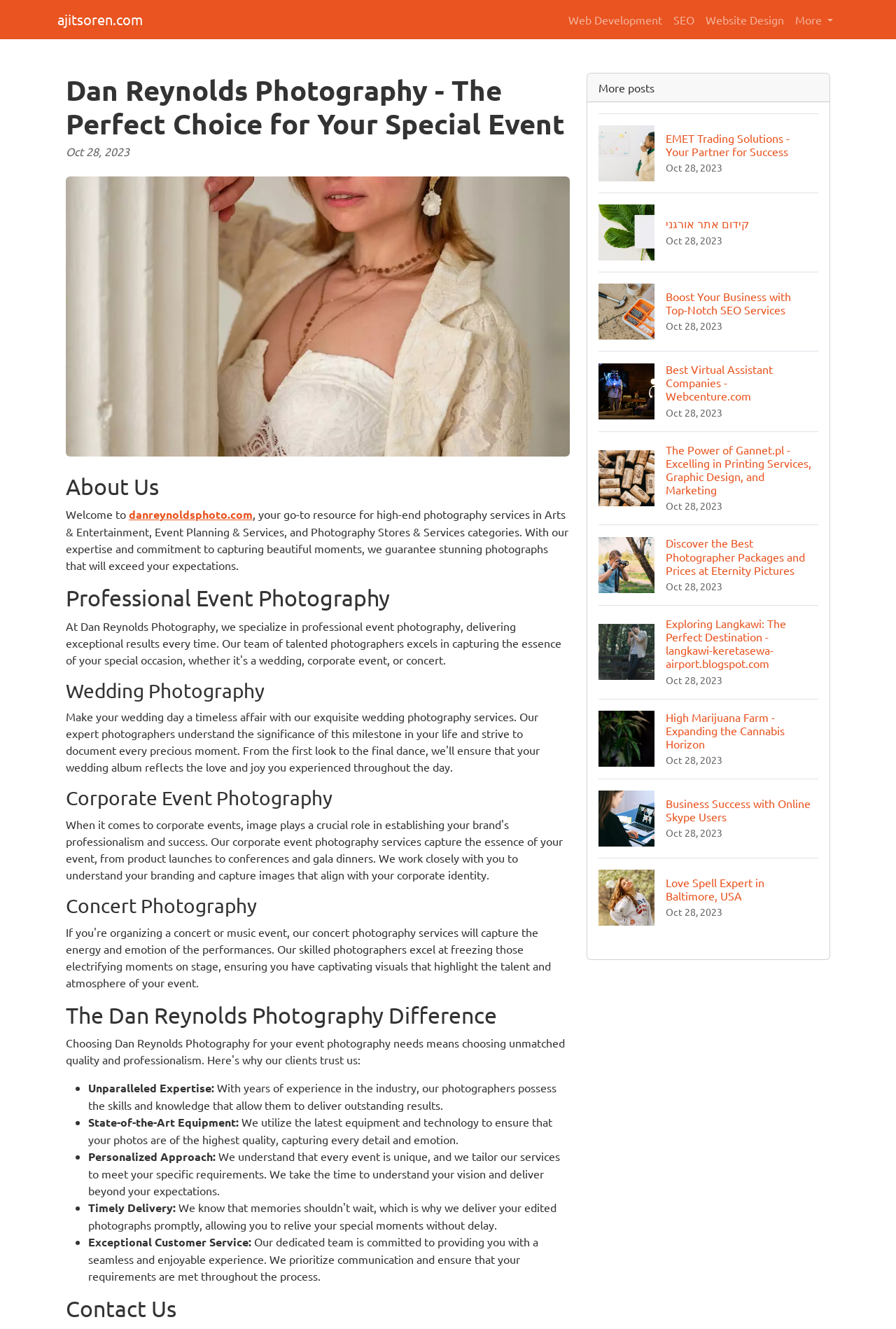How can you contact Dan Reynolds Photography?
Give a detailed and exhaustive answer to the question.

The webpage provides a 'Contact Us' section, which allows users to get in touch with Dan Reynolds Photography, as indicated by the heading 'Contact Us' on the webpage.